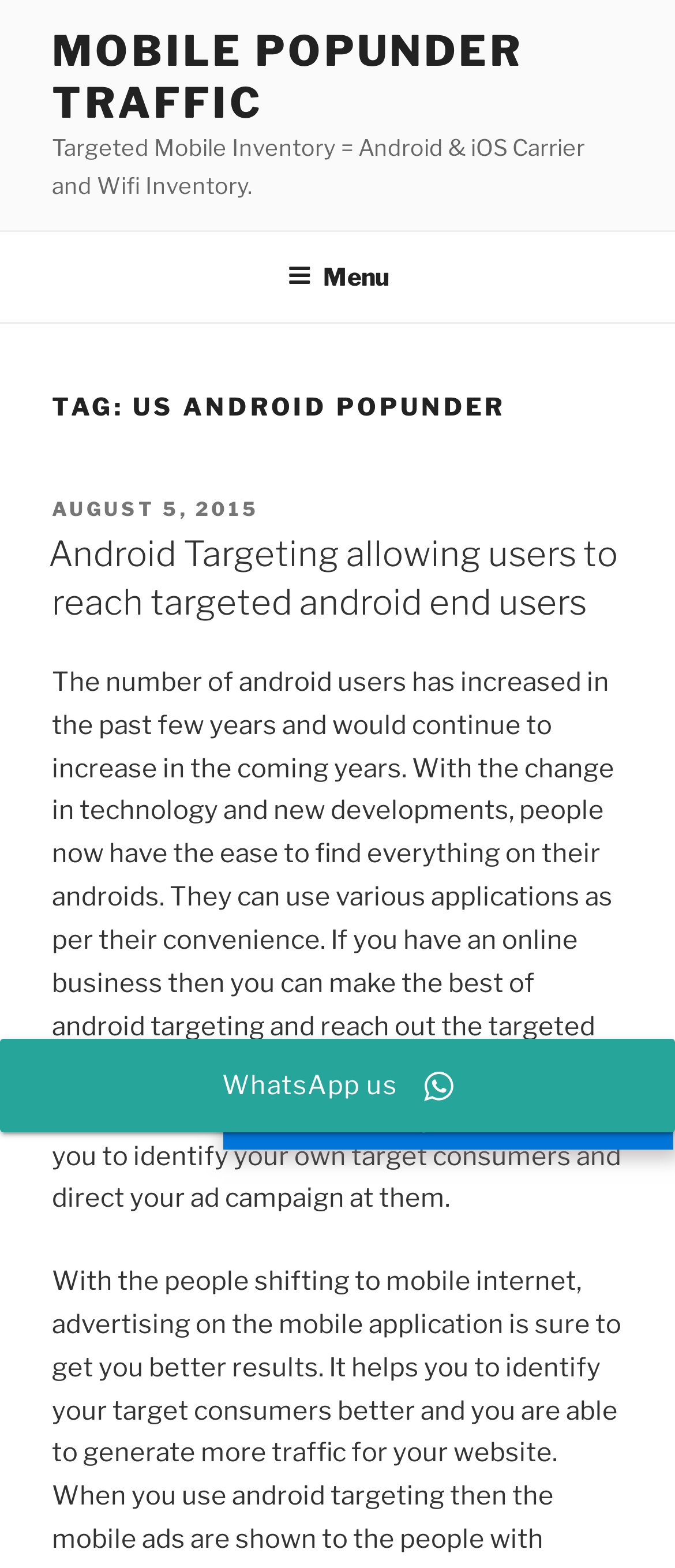Reply to the question with a brief word or phrase: What is the image on the webpage?

Unknown